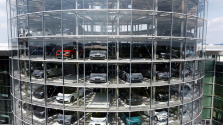What color is the car that stands out?
Offer a detailed and full explanation in response to the question.

The caption specifically mentions that a 'vibrant red car stands out amidst the arranged assortment', indicating that the car that draws attention is red in color.